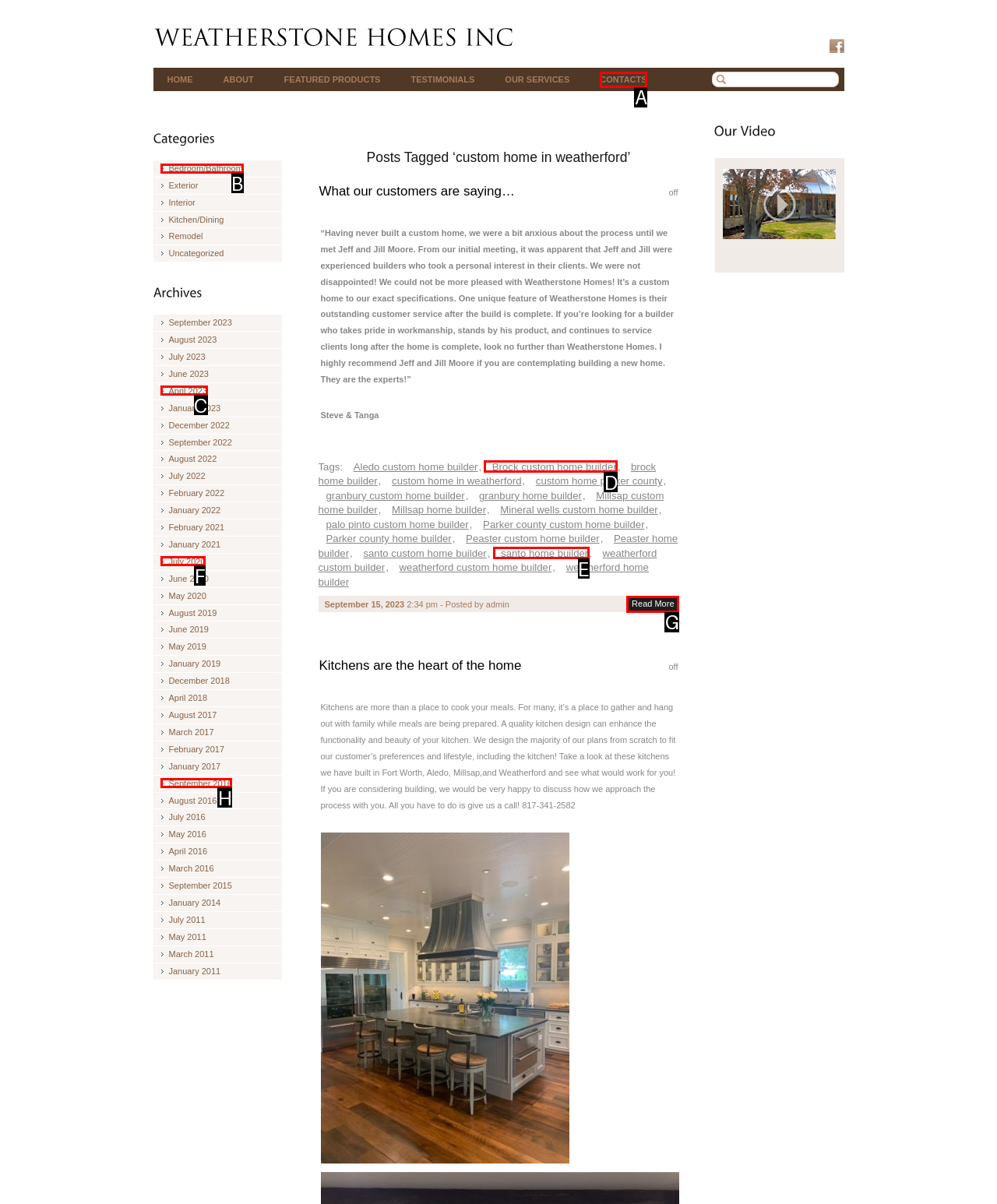For the instruction: Click on the 'Bedroom/Bathroom' link, which HTML element should be clicked?
Respond with the letter of the appropriate option from the choices given.

B